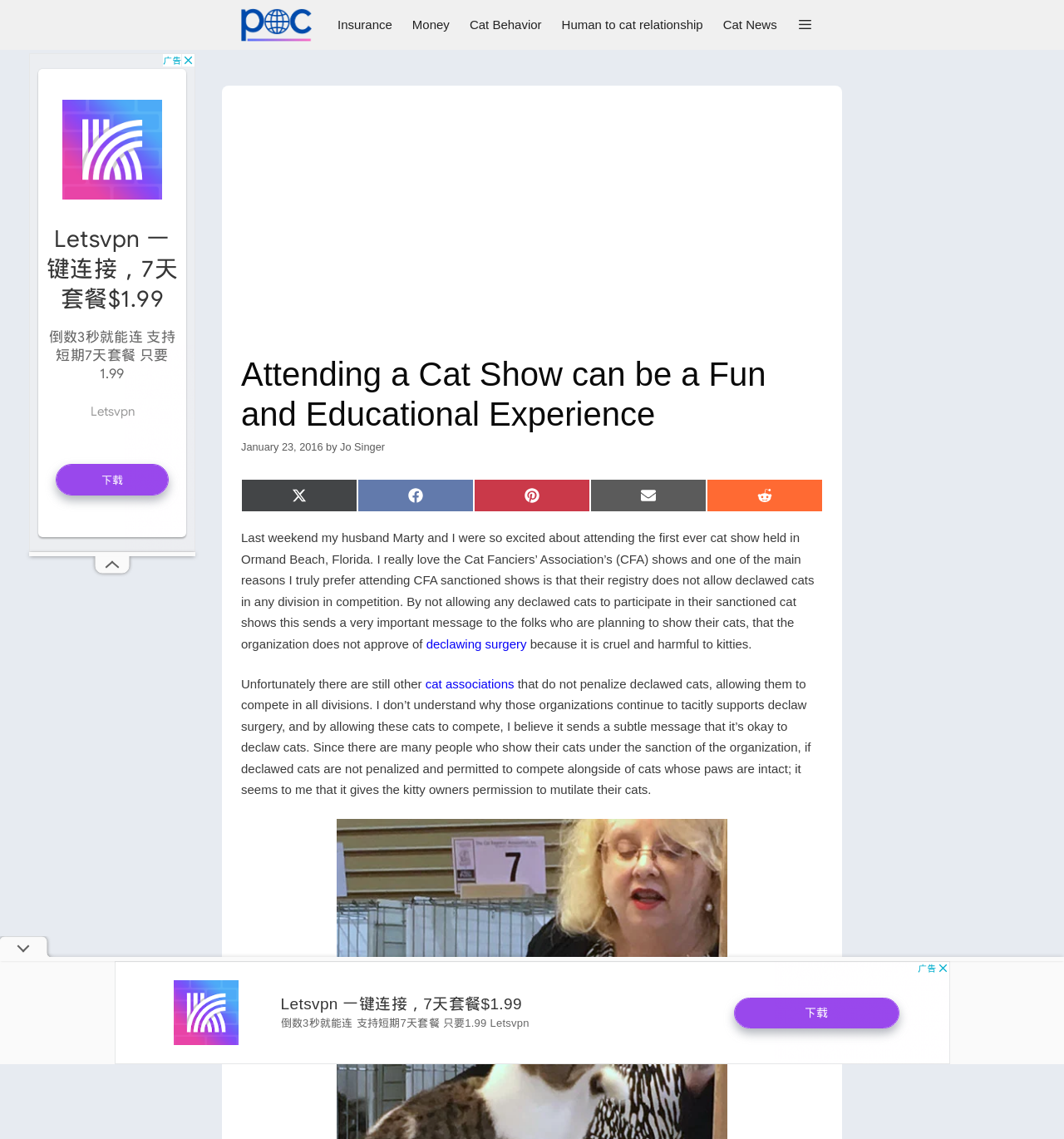Determine the bounding box coordinates for the element that should be clicked to follow this instruction: "Click on the 'Michael Broad' link". The coordinates should be given as four float numbers between 0 and 1, in the format [left, top, right, bottom].

[0.227, 0.0, 0.301, 0.044]